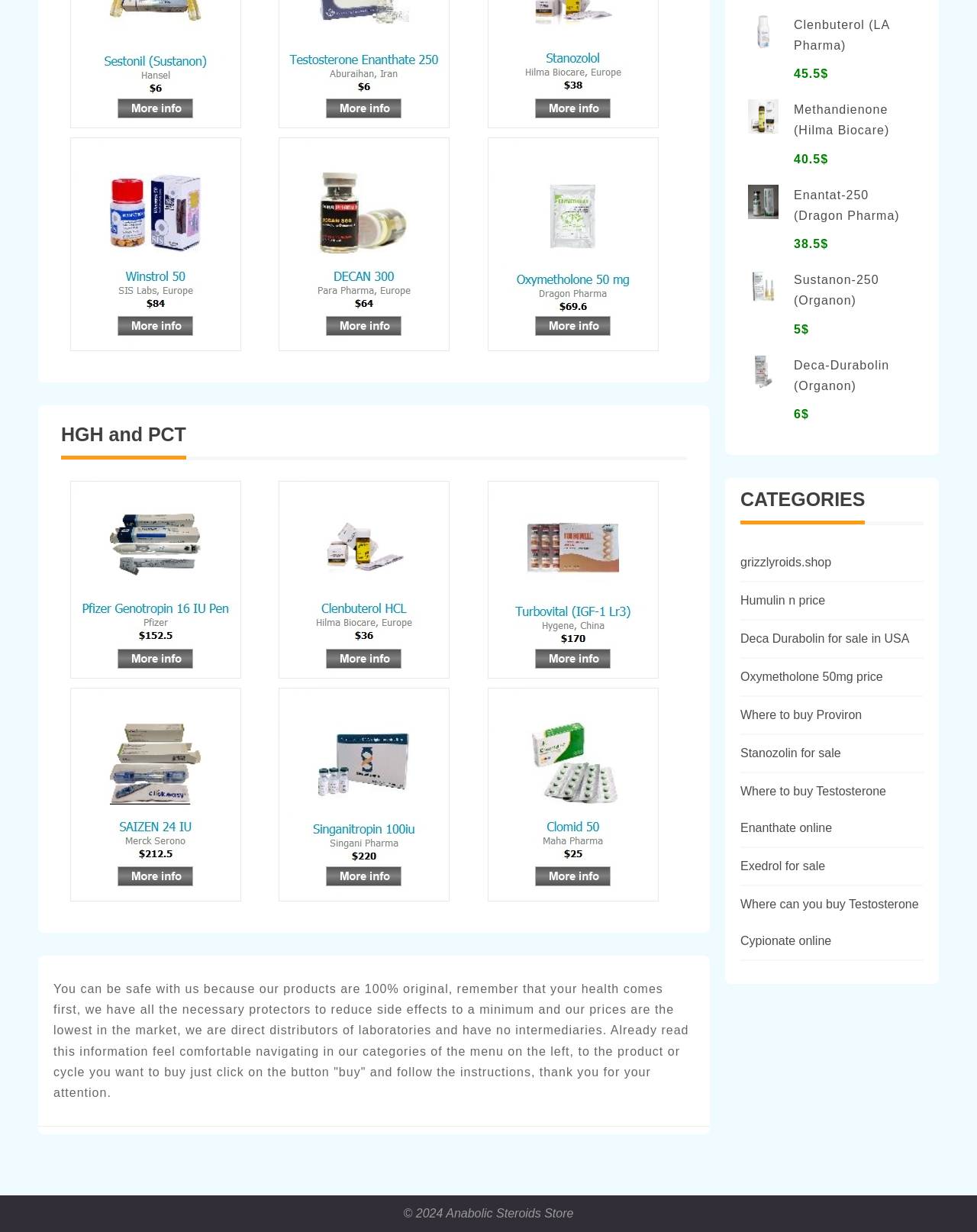From the webpage screenshot, predict the bounding box of the UI element that matches this description: "grizzlyroids.shop".

[0.758, 0.451, 0.851, 0.462]